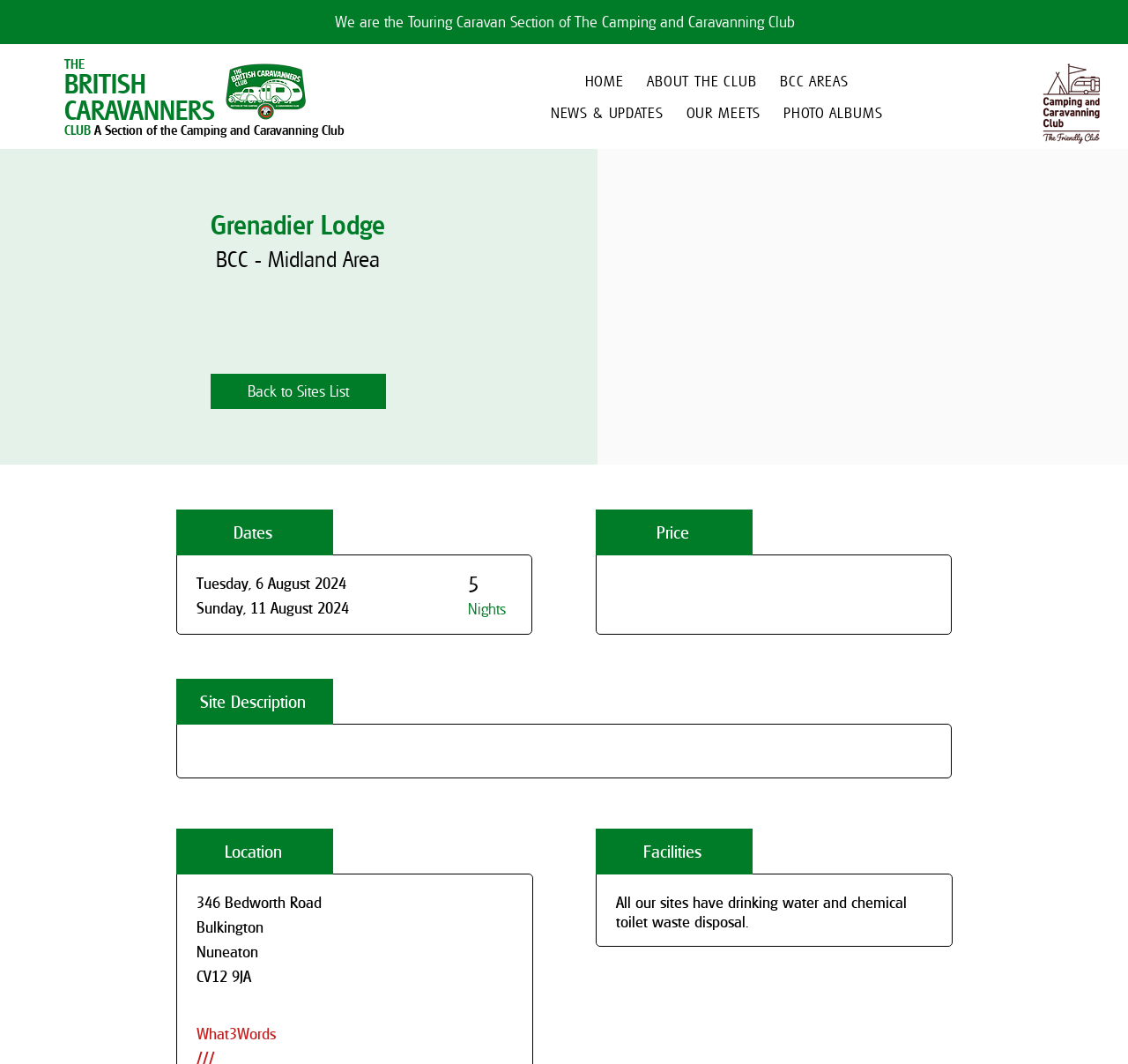What facilities are available at the site?
Please answer the question with a detailed and comprehensive explanation.

The answer can be found in the StaticText element 'All our sites have drinking water and chemical toilet waste disposal.' which is located under the heading 'Facilities'.